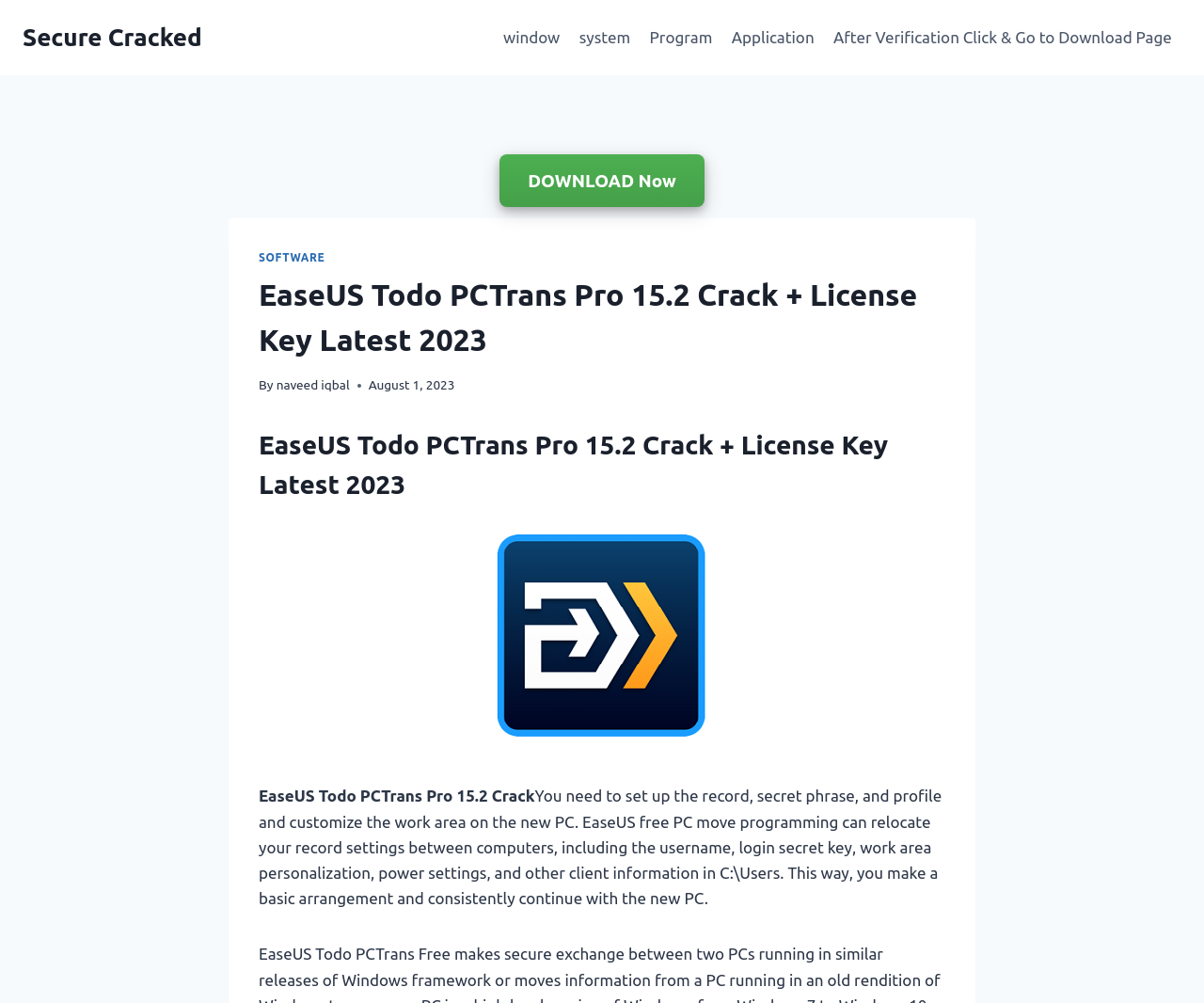Respond to the question below with a single word or phrase:
What is the name of the software being discussed?

EaseUS Todo PCTrans Pro